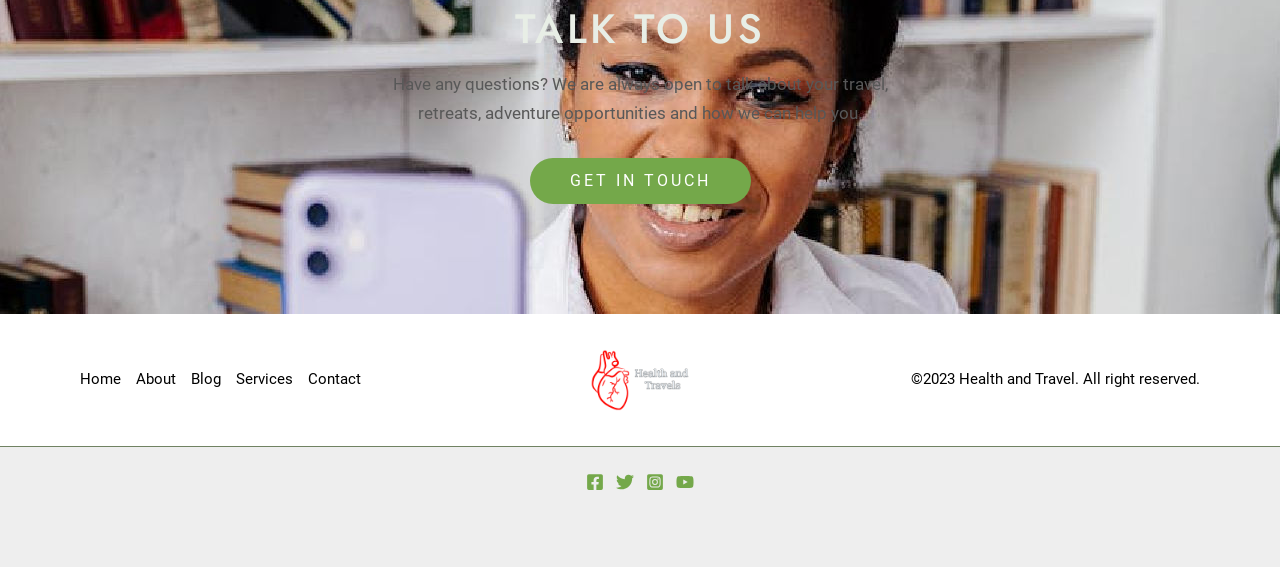Please find and report the bounding box coordinates of the element to click in order to perform the following action: "Contact us through 'Twitter'". The coordinates should be expressed as four float numbers between 0 and 1, in the format [left, top, right, bottom].

[0.481, 0.834, 0.495, 0.866]